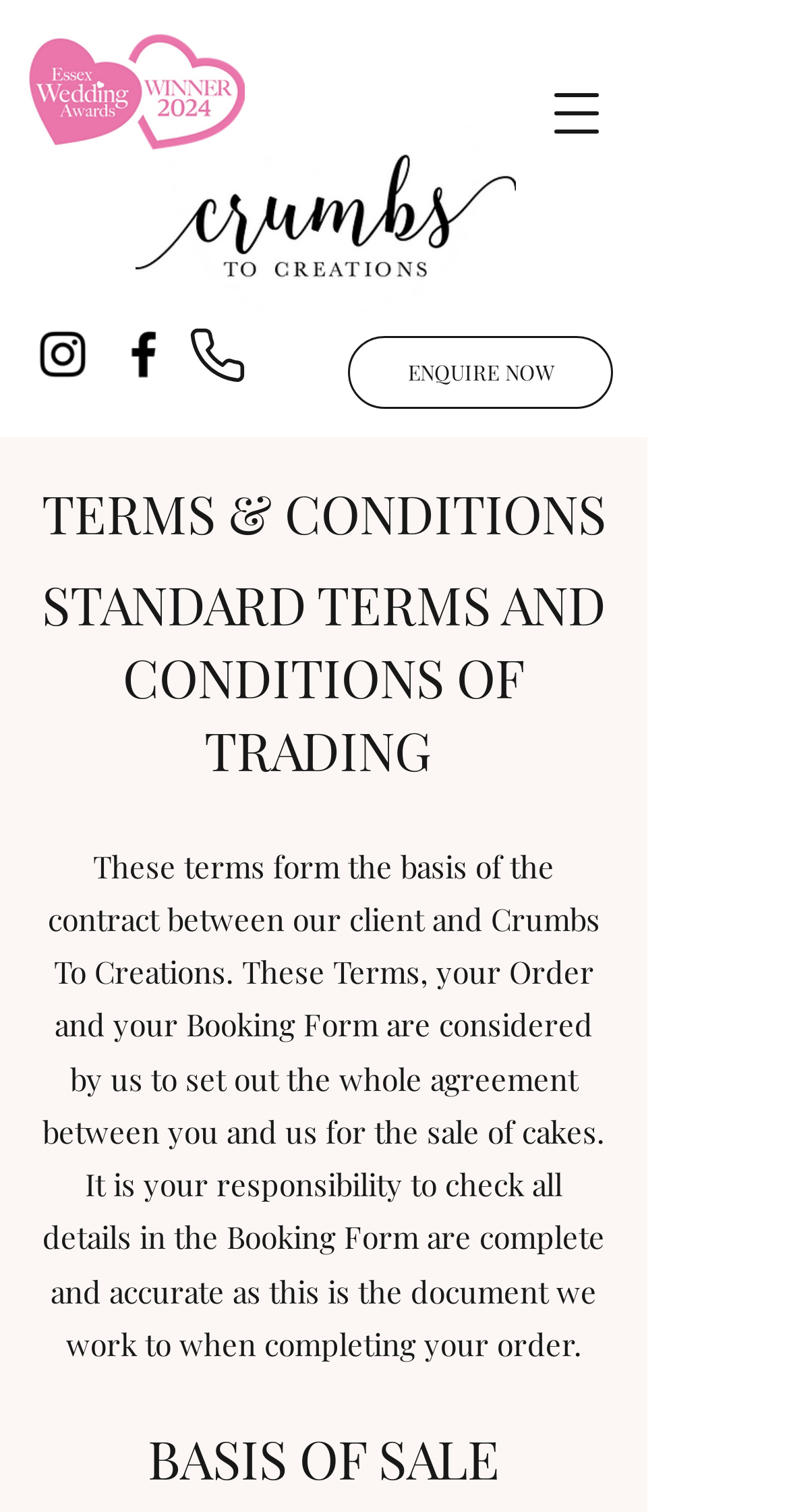What is the region for?
Use the image to give a comprehensive and detailed response to the question.

The region with the button 'ENQUIRE NOW' is for customers to enquire about the company's services, as indicated by the link and the surrounding text.